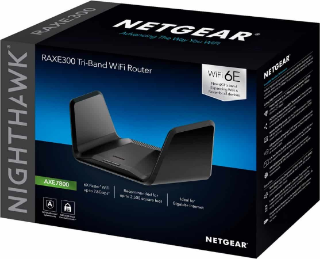Describe every aspect of the image in detail.

The image showcases a sleek and modern packaging design for the NETGEAR Nighthawk AXE7800 tri-band Wi-Fi router. The box prominently displays the product name "Nighthawk" along with the model number "AXE7800." It highlights its features, including support for Wi-Fi 6E technology, which allows for faster speeds and improved performance in high-bandwidth environments. The packaging design features a stylish black background with a blue gradient, making it visually appealing and indicative of the advanced technology contained within. The design includes icons that suggest its compatibility and efficiency, making it an attractive choice for consumers looking to enhance their home networking capabilities.